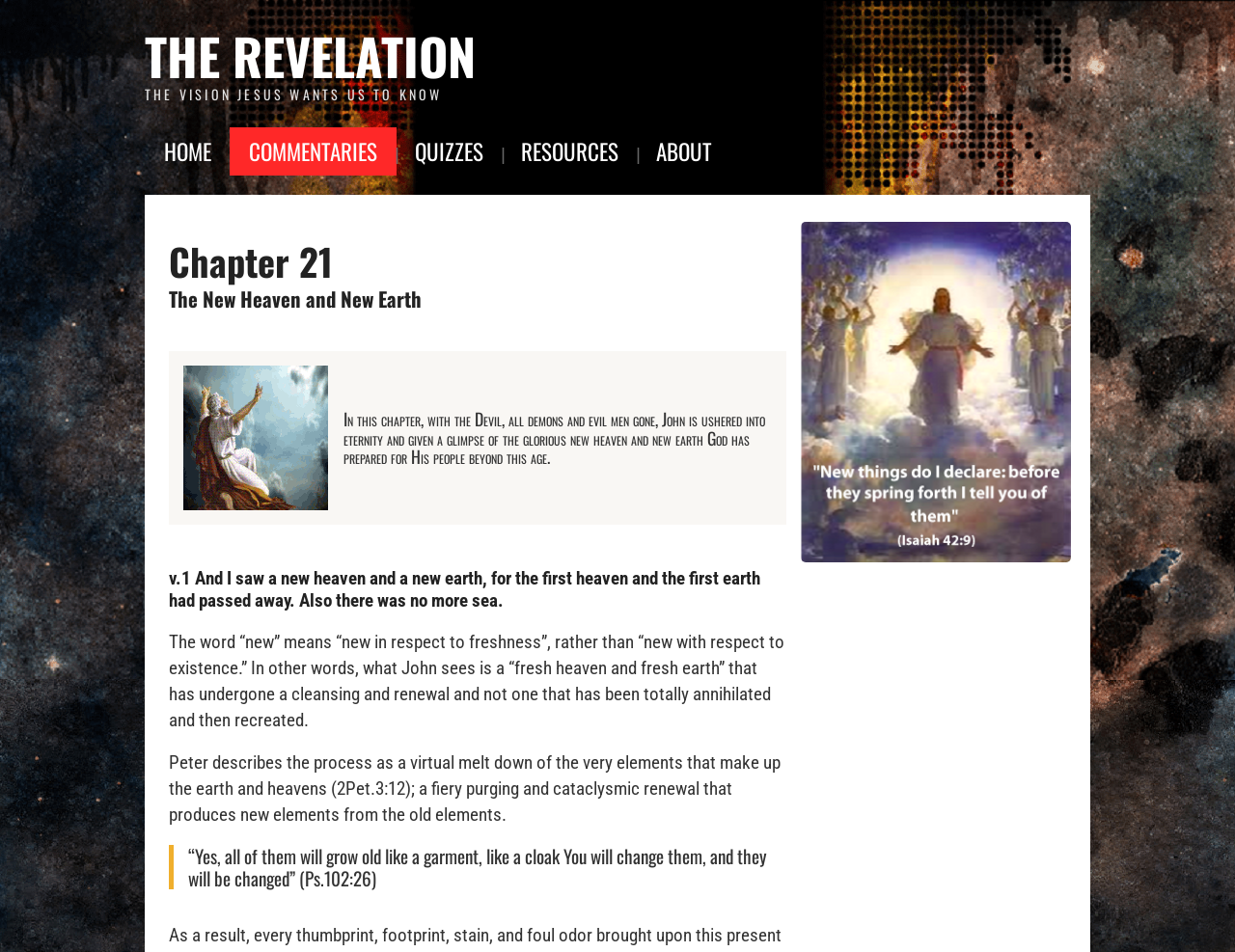How many links are there in the top navigation bar? Observe the screenshot and provide a one-word or short phrase answer.

4